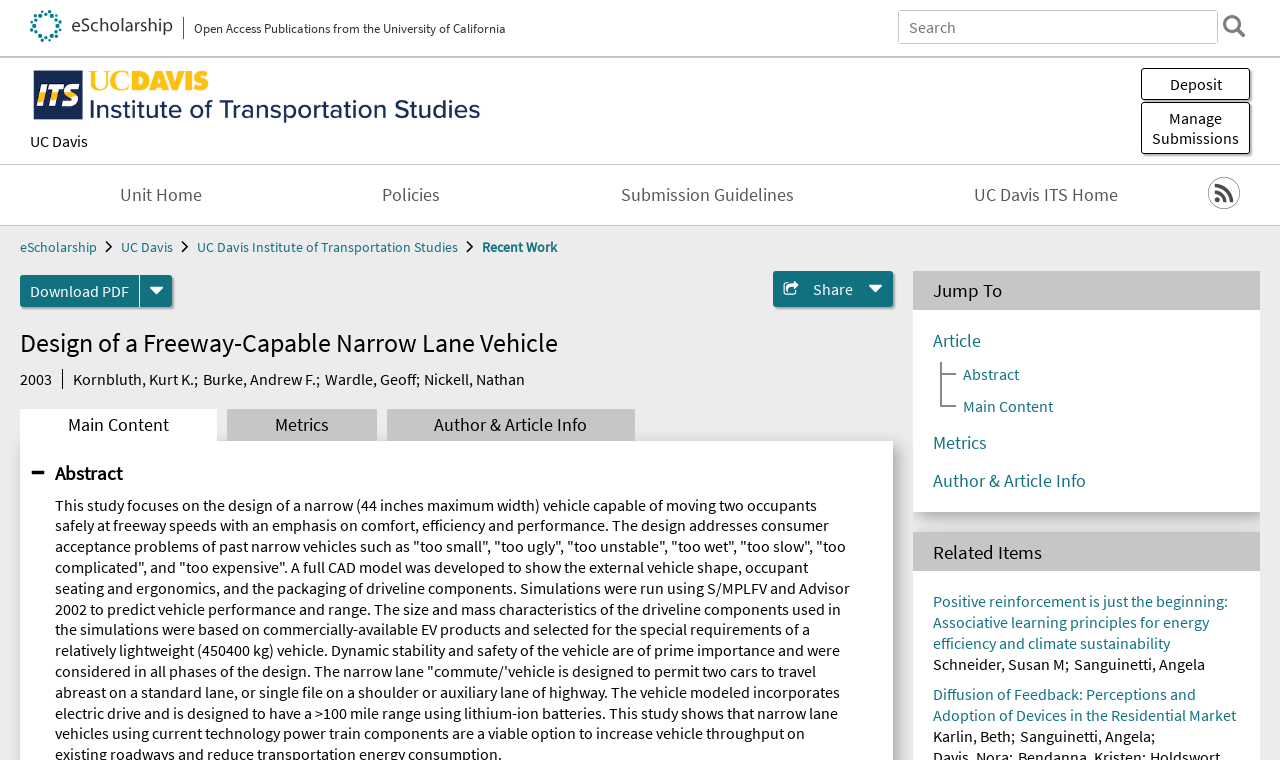Identify the primary heading of the webpage and provide its text.

UC Davis Institute of Transportation Studies